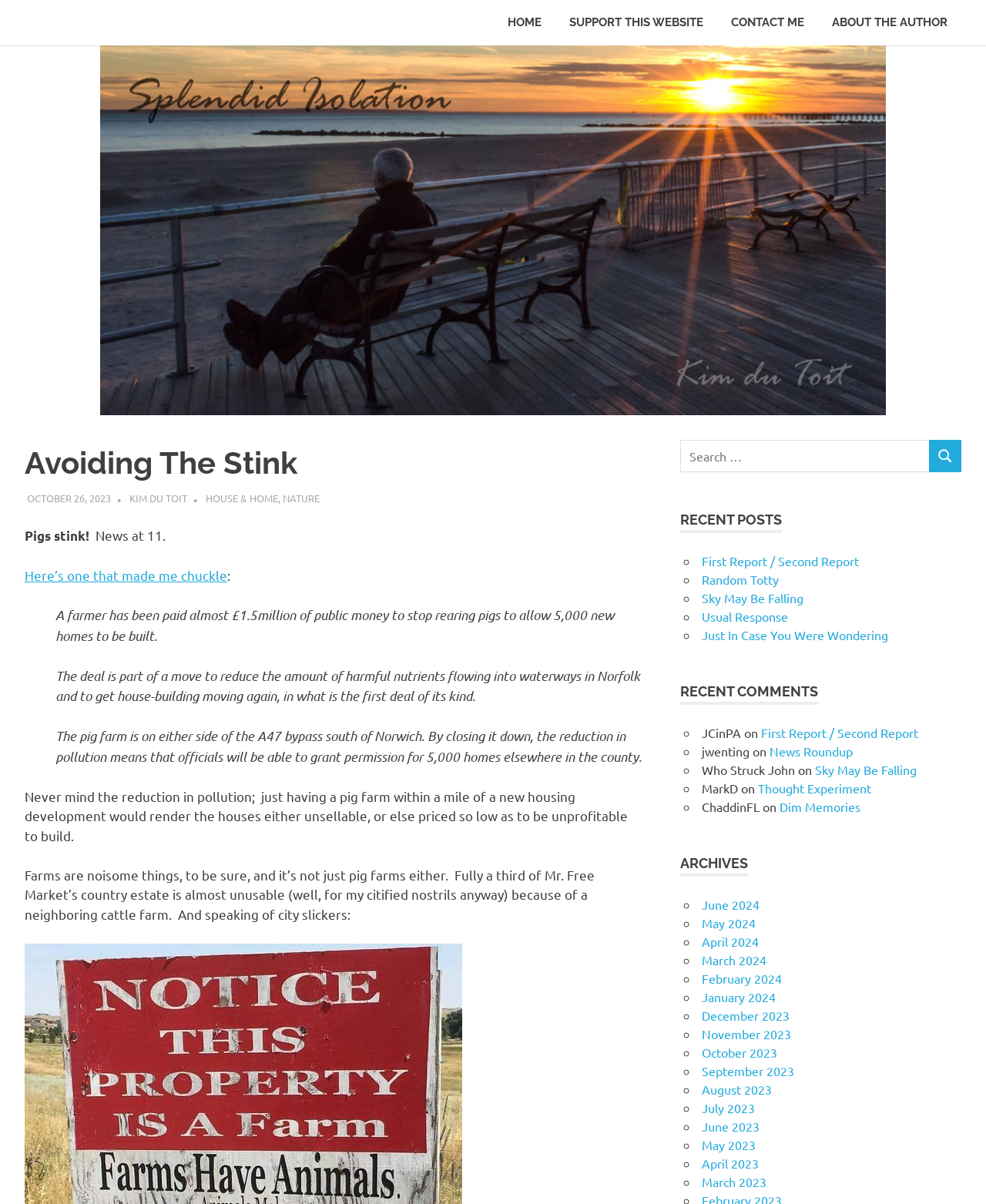Illustrate the webpage's structure and main components comprehensively.

The webpage is titled "Avoiding The Stink – Splendid Isolation" and has a prominent link with the same title at the top left corner. Below this link, there is a navigation menu with four links: "HOME", "SUPPORT THIS WEBSITE", "CONTACT ME", and "ABOUT THE AUTHOR". 

To the right of the navigation menu, there is a large image with the title "Splendid Isolation" above it. The image takes up most of the top half of the page. 

Below the image, there is a heading "Avoiding The Stink" followed by a link to the date "OCTOBER 26, 2023" and the author's name "KIM DU TOIT". The article is categorized under "HOUSE & HOME" and "NATURE". 

The main content of the webpage is an article that discusses a farmer being paid to stop rearing pigs to allow for new homes to be built. The article is divided into several paragraphs, with the first paragraph mentioning that a farmer has been paid almost £1.5 million to stop rearing pigs. The subsequent paragraphs provide more details about the deal and its implications. 

On the right side of the page, there is a search bar and a section titled "RECENT POSTS" with five links to recent articles. Below this section, there is another section titled "RECENT COMMENTS" with five comments from users. 

Further down the page, there is a section titled "ARCHIVES" with links to archives from June 2024 to October 2023.